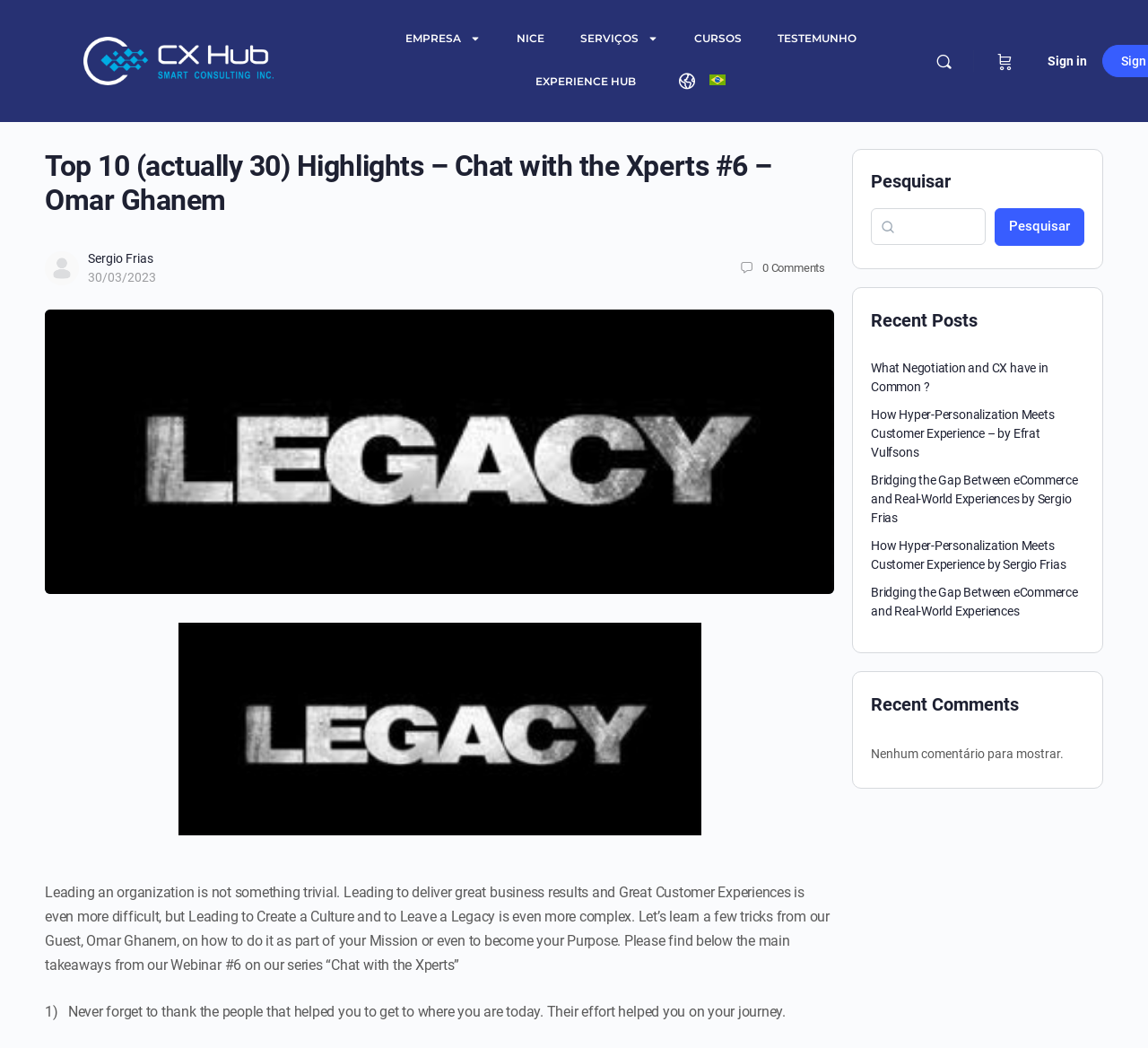Show the bounding box coordinates of the region that should be clicked to follow the instruction: "Search for something."

[0.759, 0.199, 0.859, 0.234]